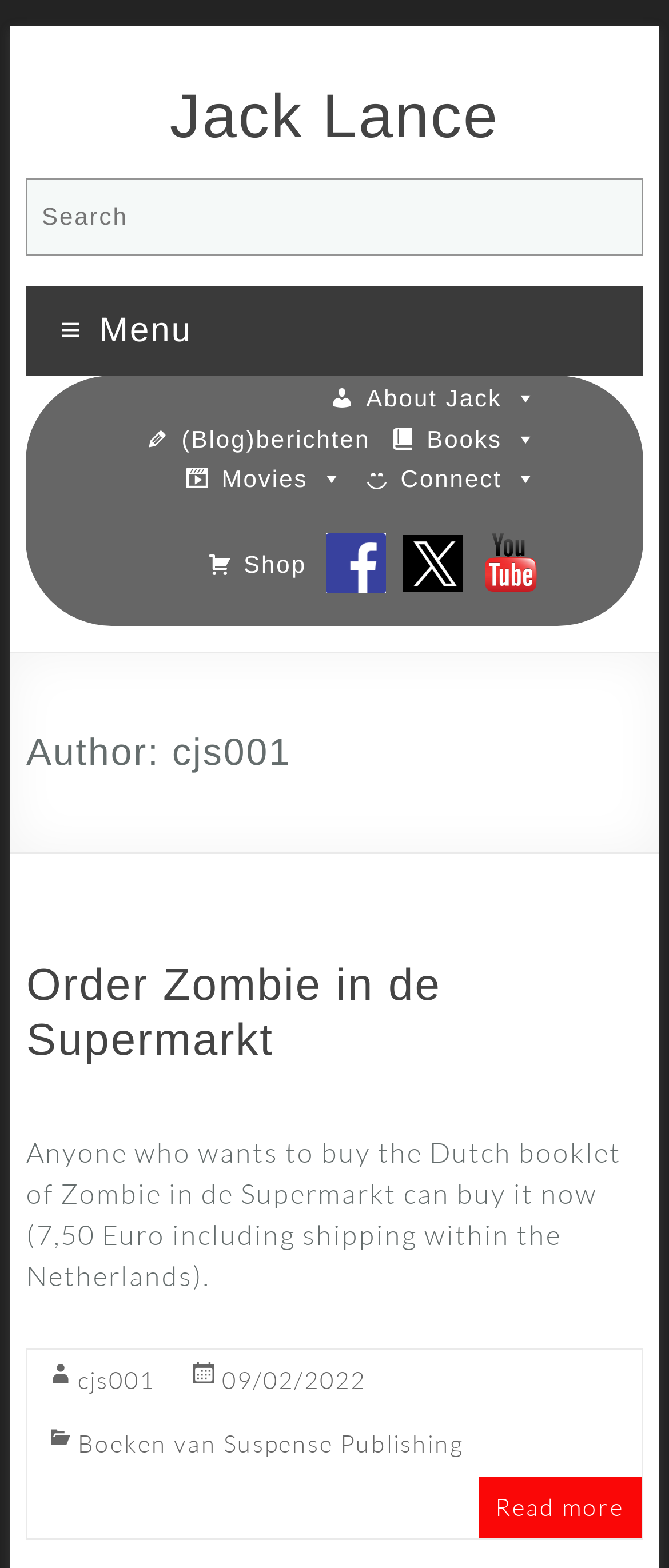Determine the bounding box coordinates of the clickable element to complete this instruction: "Visit Facebook page". Provide the coordinates in the format of four float numbers between 0 and 1, [left, top, right, bottom].

[0.486, 0.34, 0.576, 0.398]